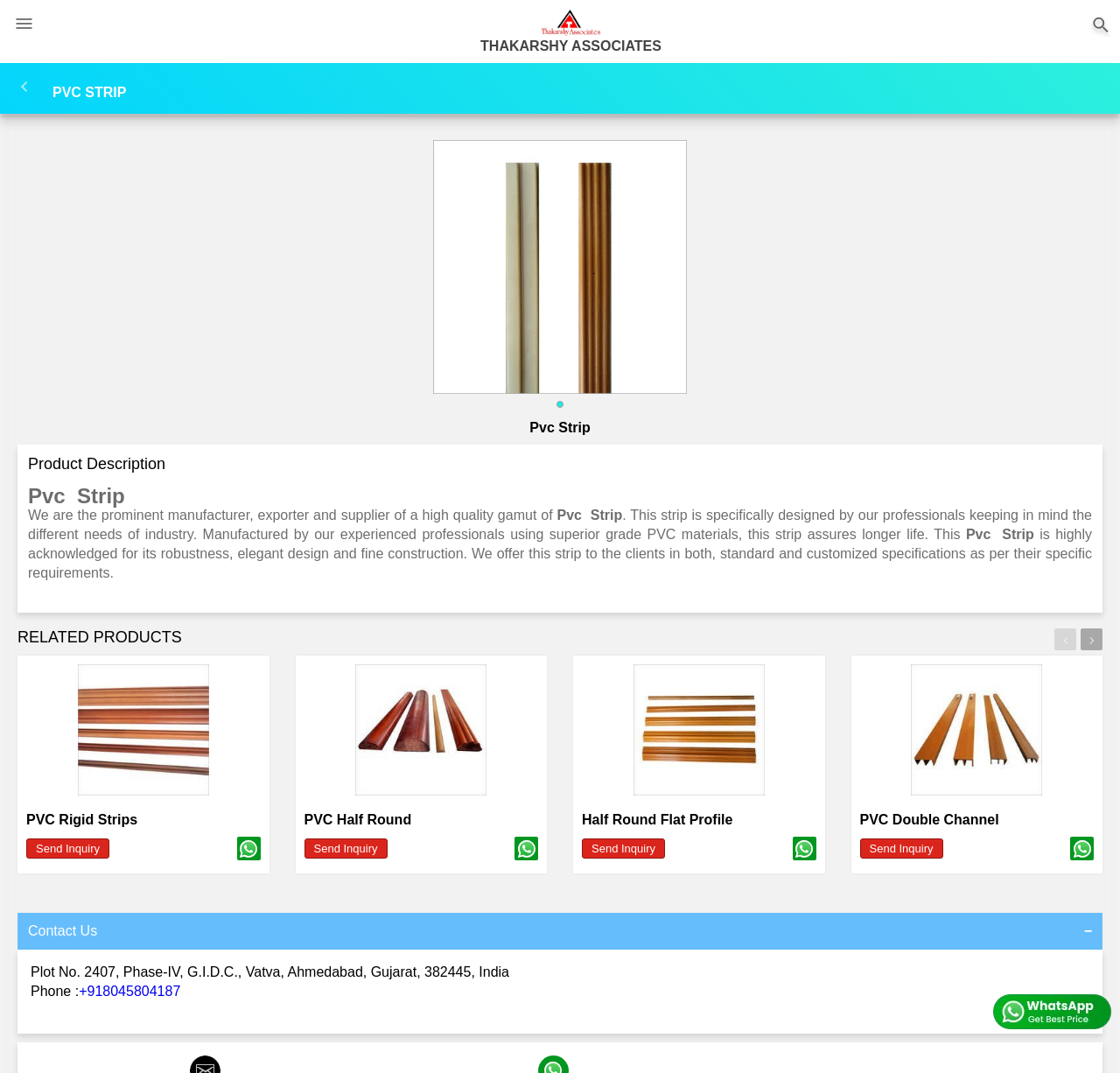Please determine the bounding box coordinates for the element that should be clicked to follow these instructions: "Click the whatsapp link".

[0.211, 0.78, 0.232, 0.802]